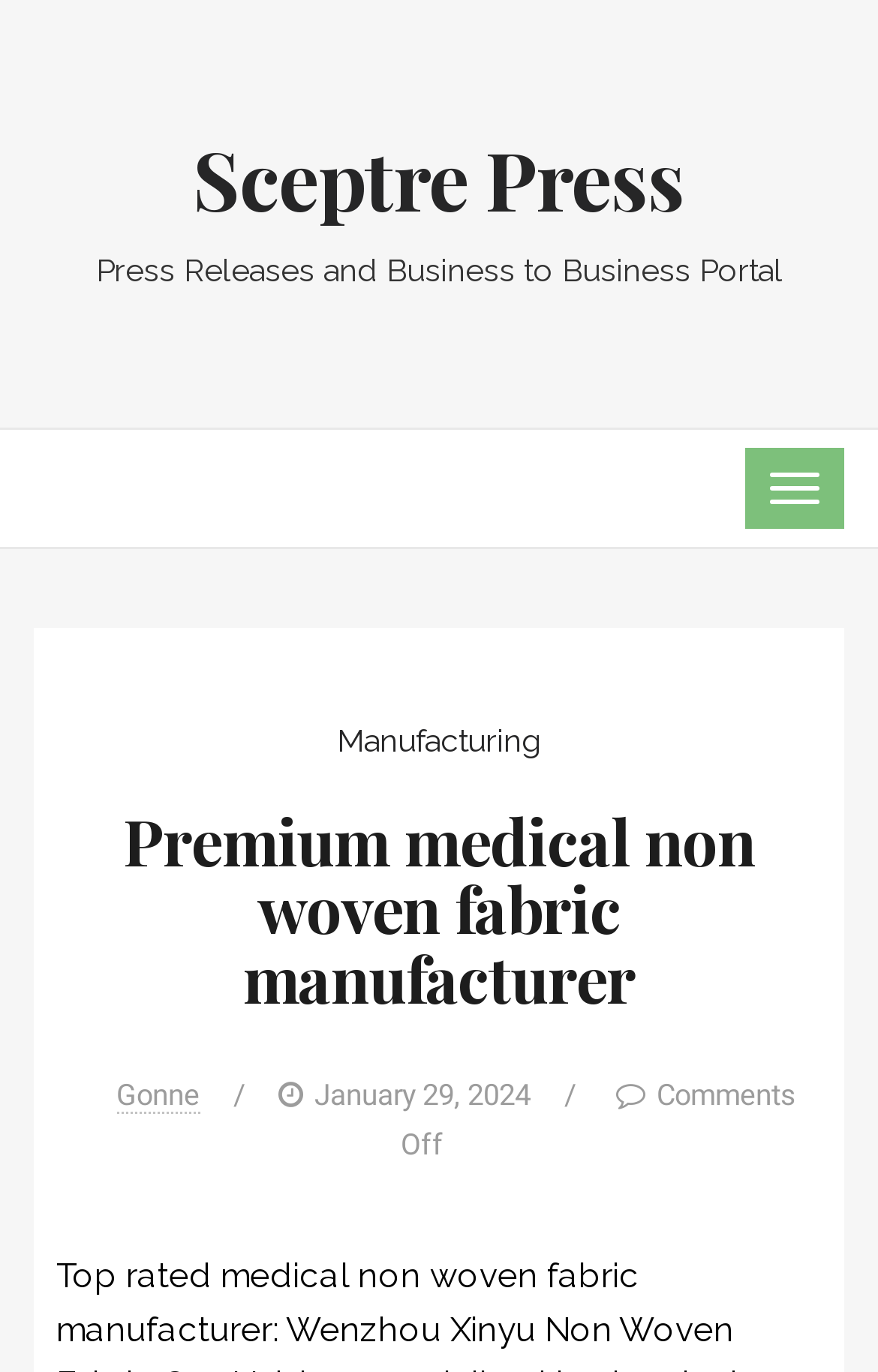From the element description Manufacturing, predict the bounding box coordinates of the UI element. The coordinates must be specified in the format (top-left x, top-left y, bottom-right x, bottom-right y) and should be within the 0 to 1 range.

[0.383, 0.526, 0.617, 0.552]